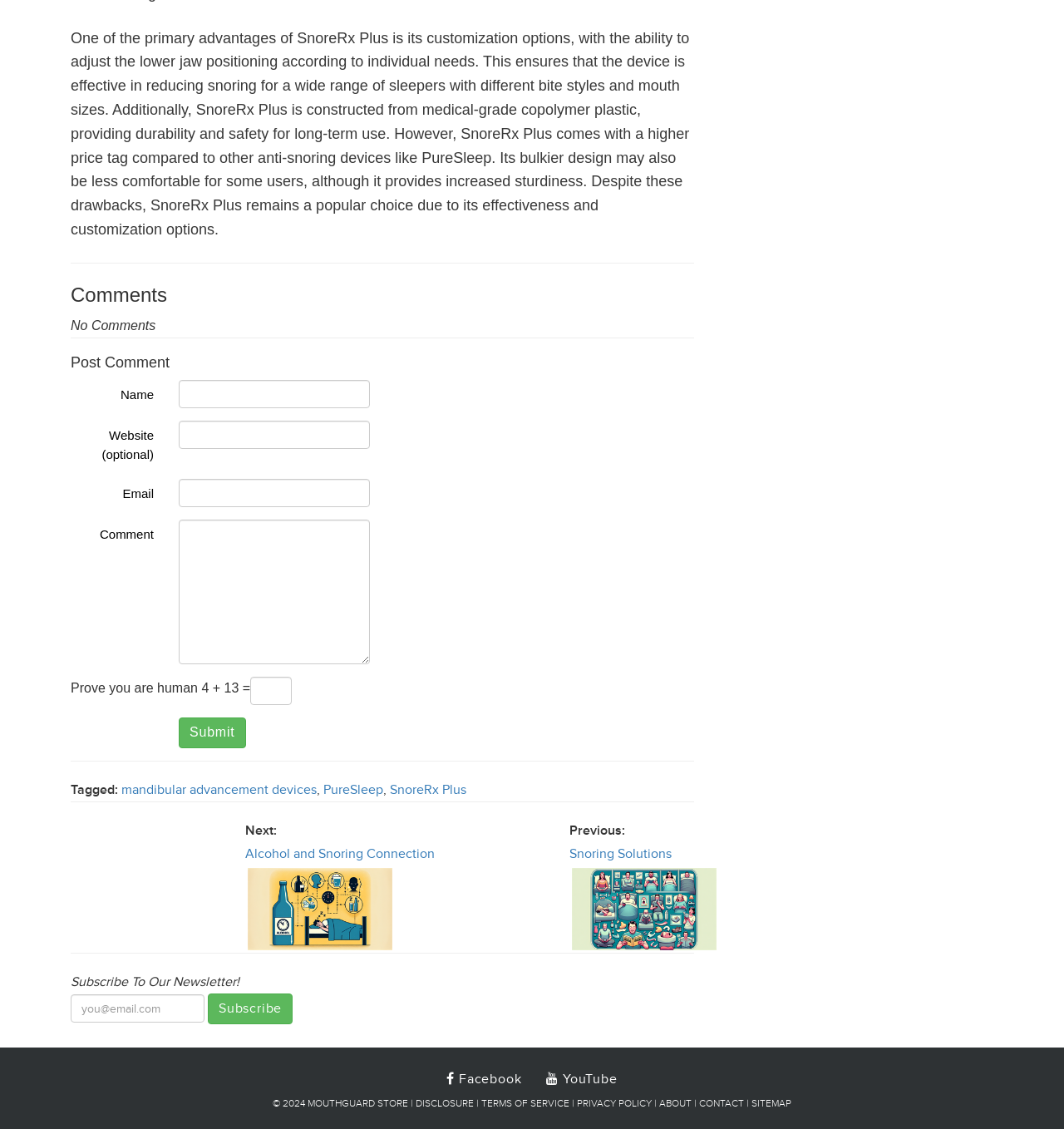Please answer the following question using a single word or phrase: What is the topic of the next article?

Alcohol and Snoring Connection